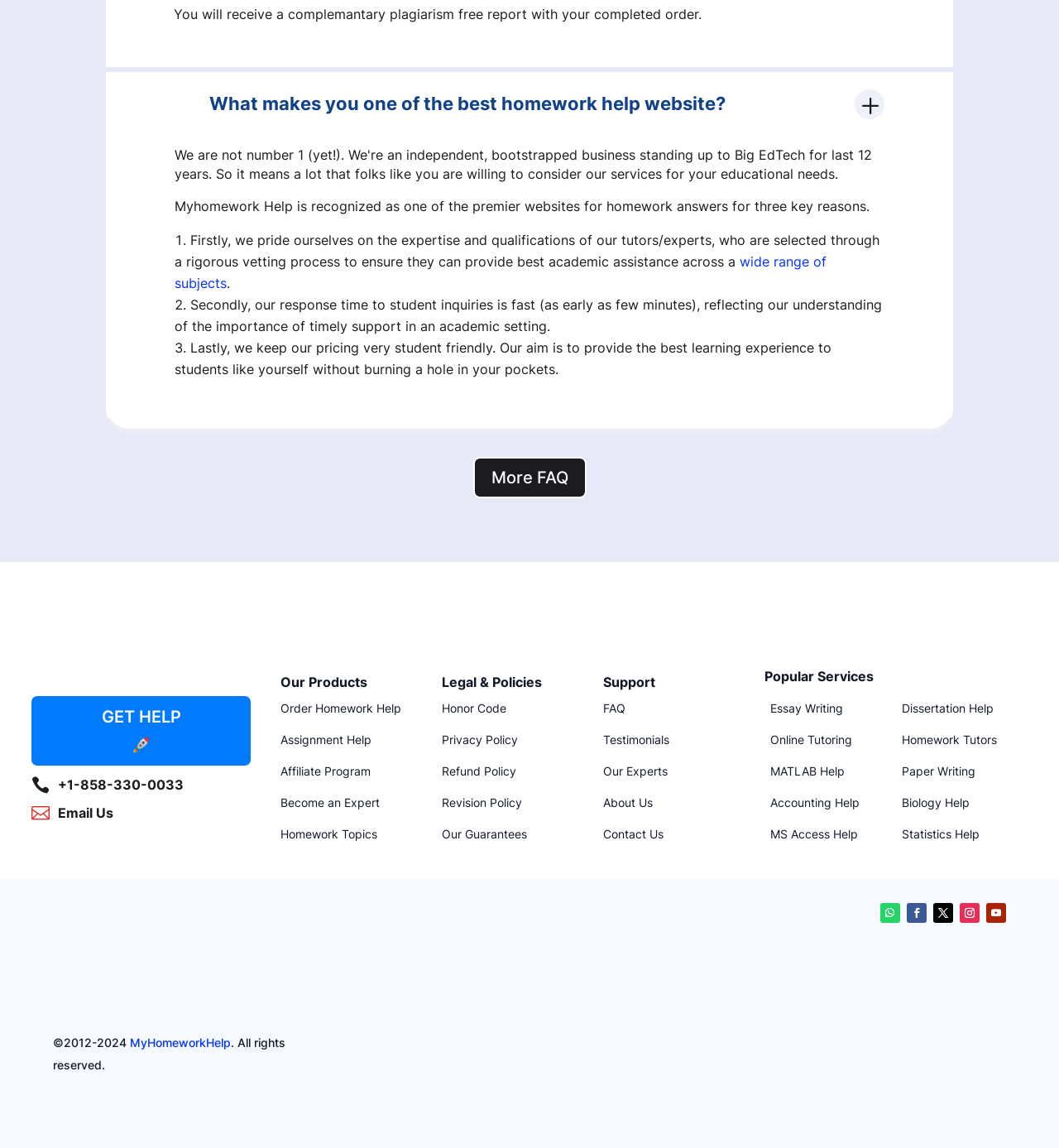What is the website's guarantee?
Answer the question with a single word or phrase derived from the image.

Our Guarantees